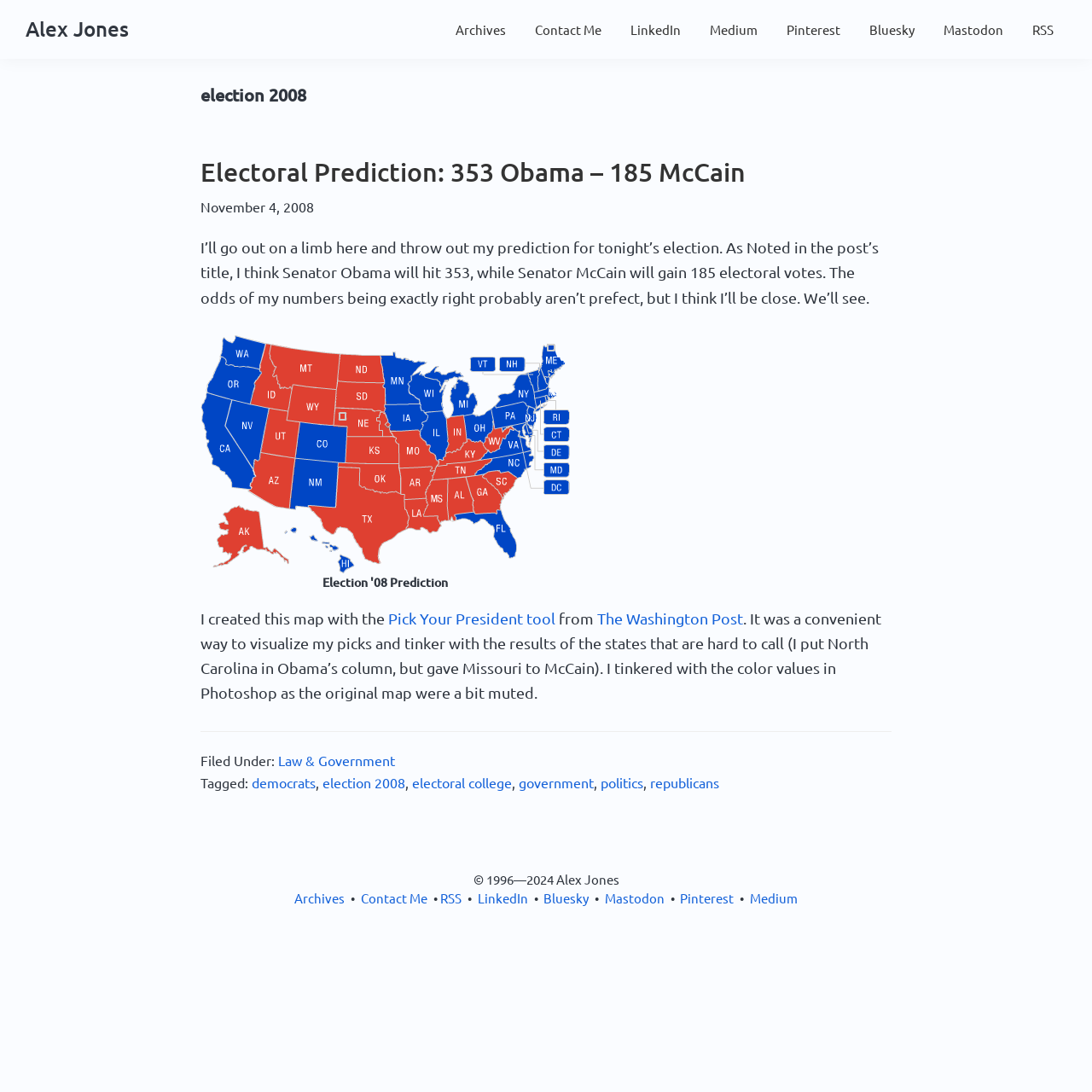Specify the bounding box coordinates (top-left x, top-left y, bottom-right x, bottom-right y) of the UI element in the screenshot that matches this description: RSS

[0.934, 0.012, 0.977, 0.042]